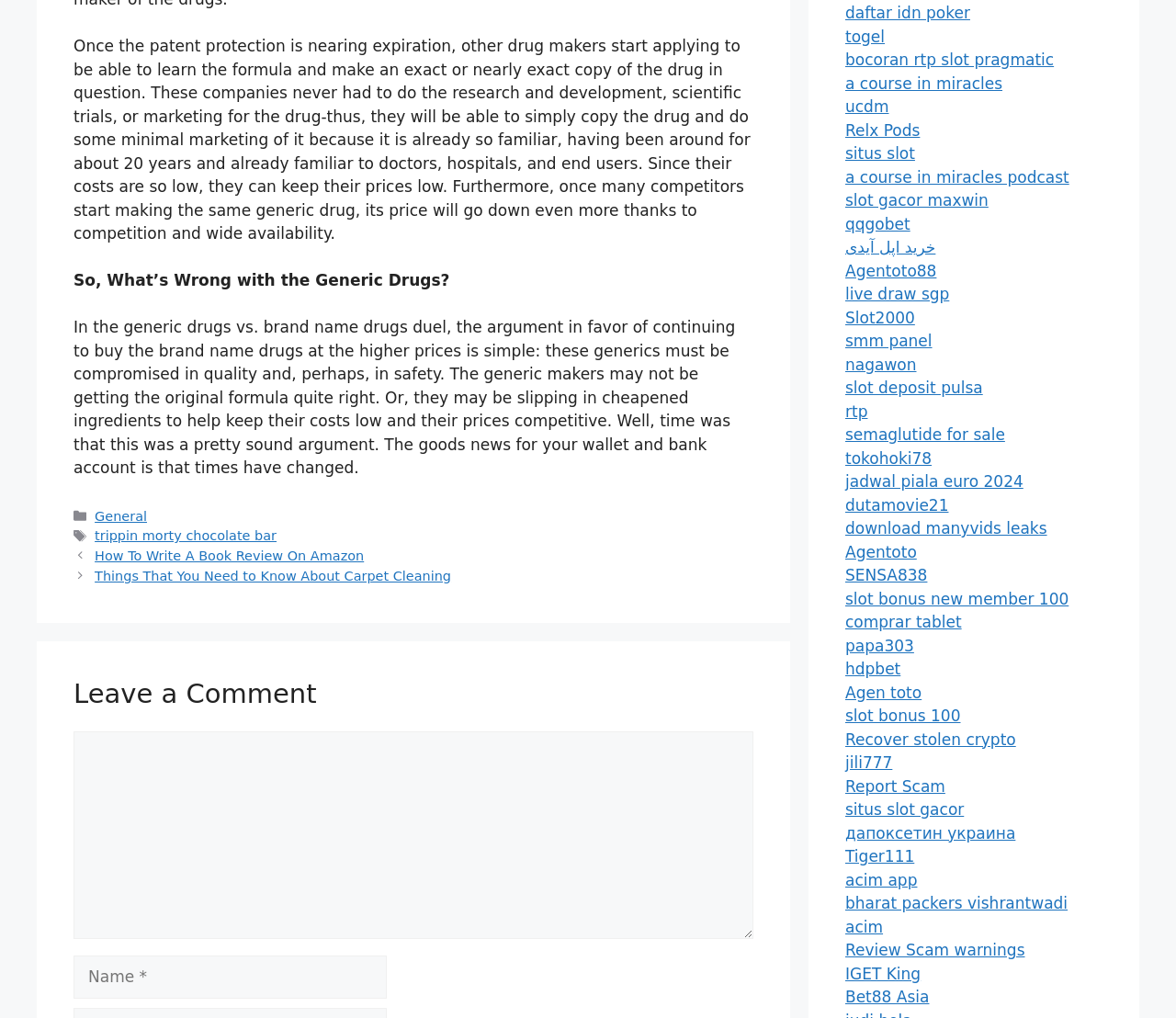Answer the question with a single word or phrase: 
How many links are there in the footer section?

24